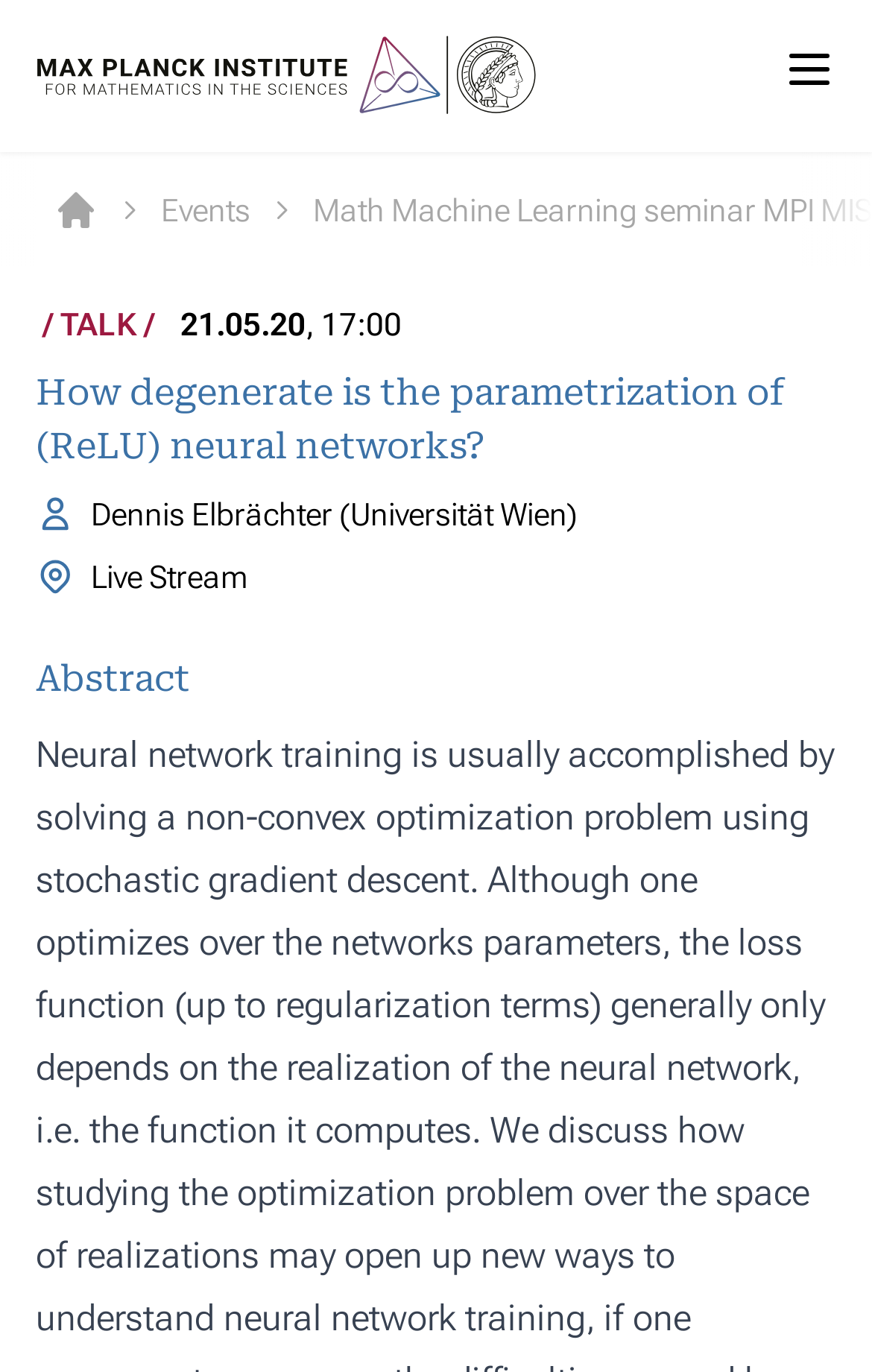What is the speaker's affiliation?
Answer briefly with a single word or phrase based on the image.

Universität Wien